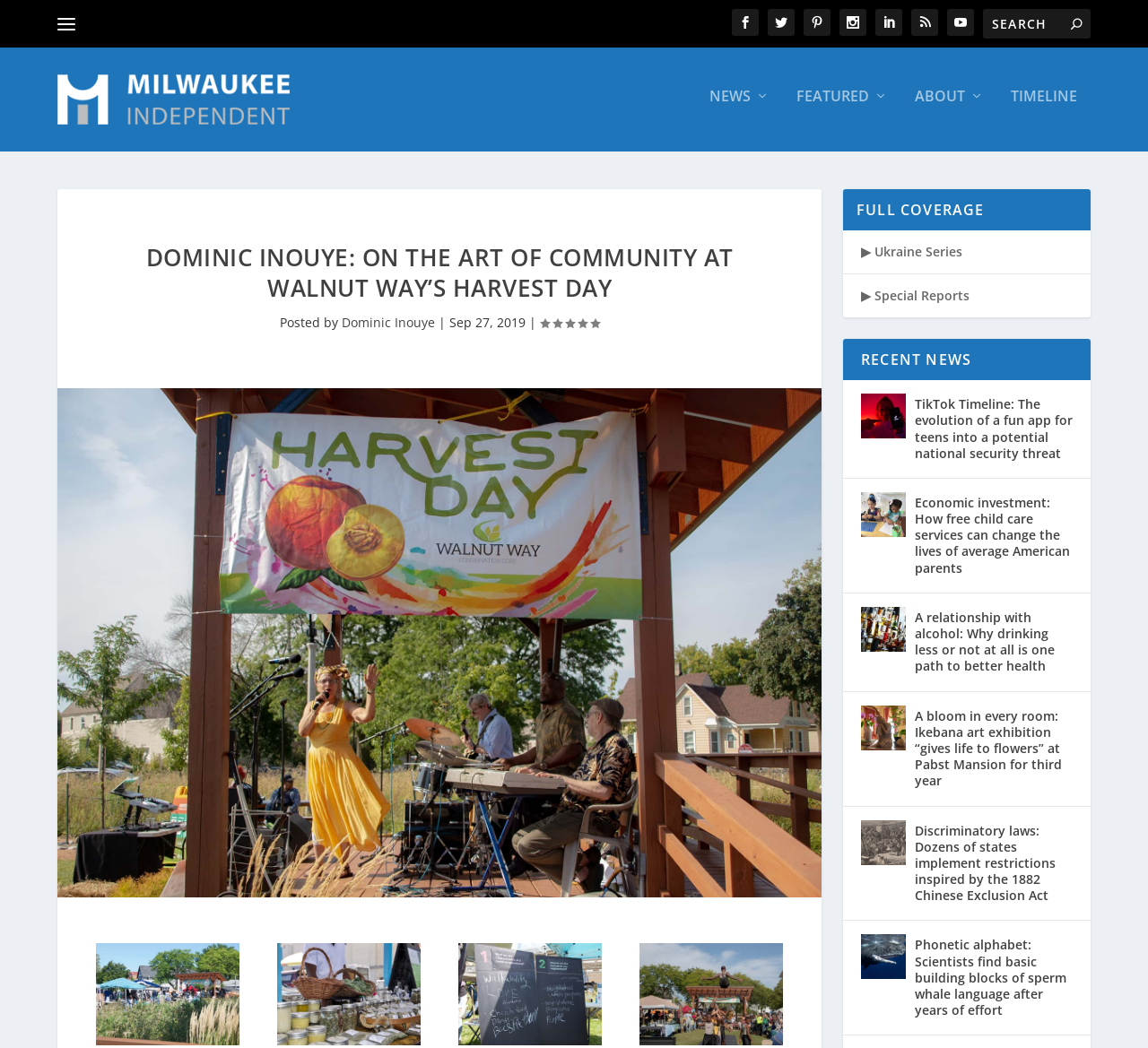Please identify the bounding box coordinates of the region to click in order to complete the task: "Search for something". The coordinates must be four float numbers between 0 and 1, specified as [left, top, right, bottom].

[0.856, 0.009, 0.95, 0.037]